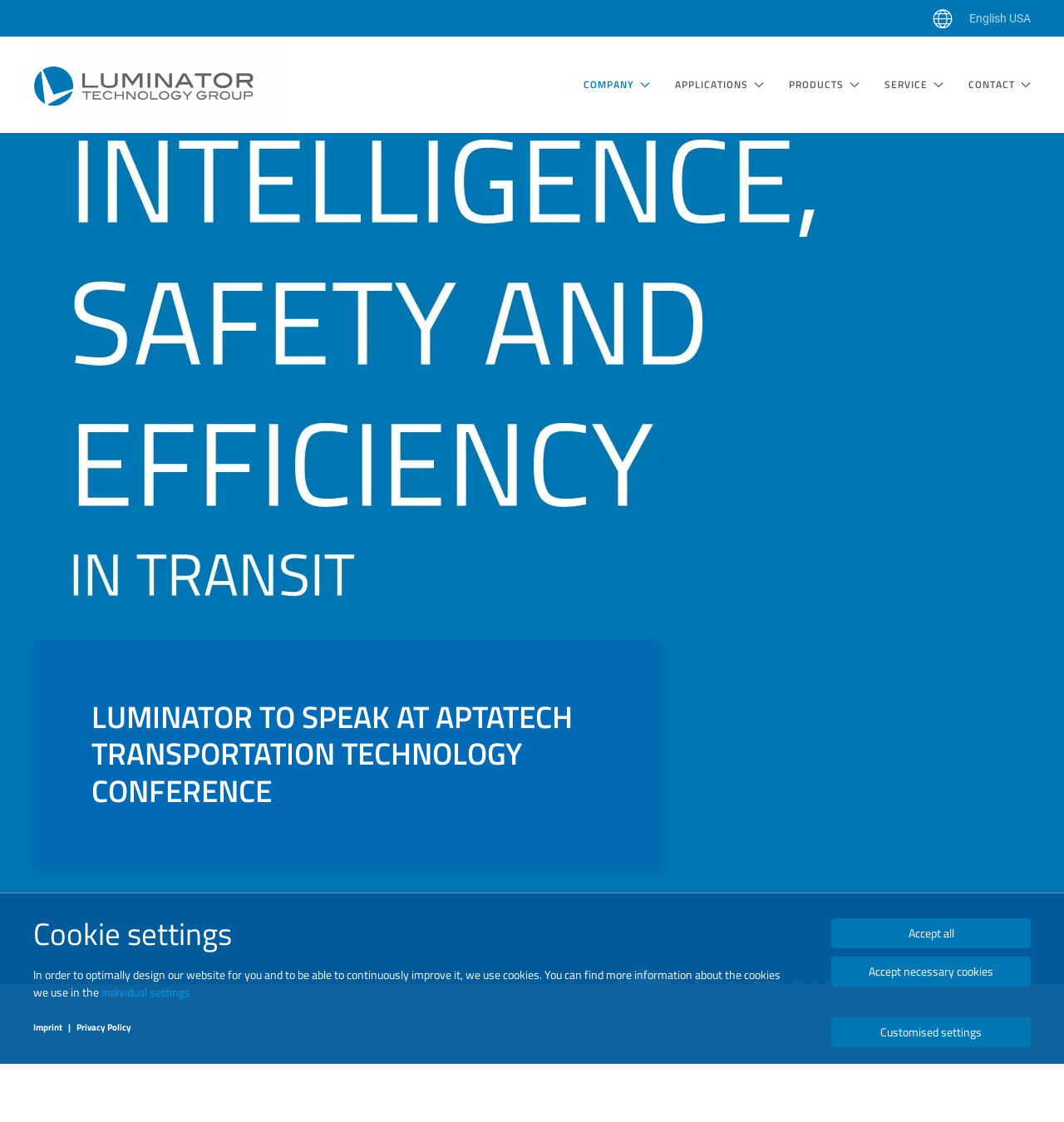What is the purpose of the cookies?
Answer the question with as much detail as possible.

The purpose of the cookies is to optimally design the website for the user and to continuously improve it, as stated in the text 'In order to optimally design our website for you and to be able to continuously improve it, we use cookies'.